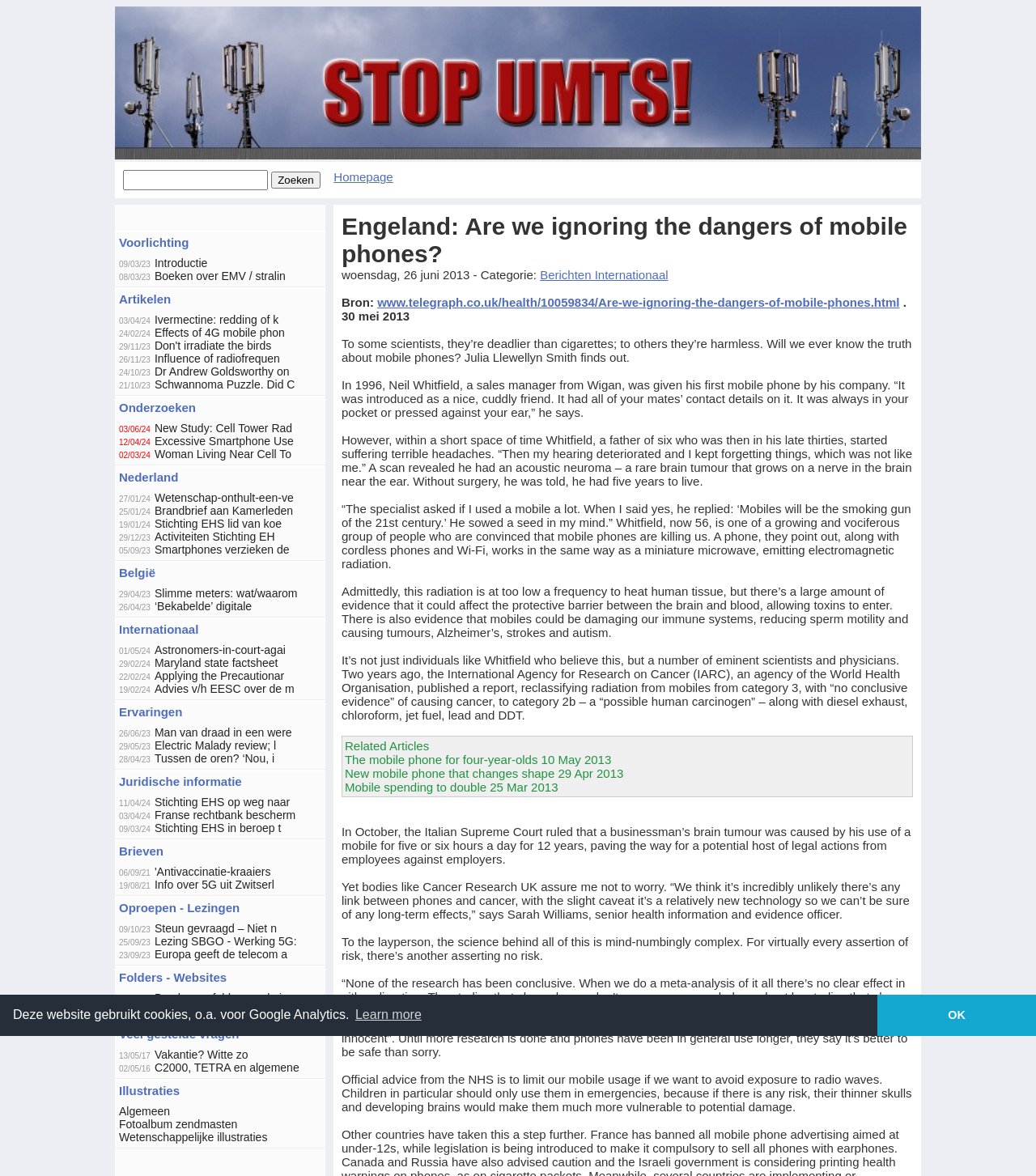Offer a detailed explanation of the webpage layout and contents.

This webpage appears to be a news article or blog post discussing the potential dangers of mobile phones and electromagnetic radiation. The page is divided into several sections, with a prominent heading "Engeland: Are we ignoring the dangers of mobile phones?" at the top.

Below the heading, there is a cookie consent dialog box with a brief description and two buttons, "Learn more about cookies" and "Dismiss cookie message". 

To the right of the cookie dialog box, there is a search bar with a "Zoeken" (Search) button. Next to the search bar, there is a link to the "Homepage".

The main content of the page is a lengthy article discussing the potential health risks associated with mobile phone use, including brain tumors, headaches, and damage to the immune system. The article cites various studies and expert opinions, including a report by the International Agency for Research on Cancer.

The article is divided into several paragraphs, with headings and subheadings breaking up the text. There are also several links to related articles and external sources throughout the page.

In the right-hand sidebar, there are several sections with links to other articles and resources, including "Related Articles", "Voorlichting" (Education), "Artikelen" (Articles), "Onderzoeken" (Research), "Nederland" (Netherlands), "België" (Belgium), and "Internationaal" (International). Each section has a list of links with brief descriptions and dates.

At the bottom of the page, there is a section with more links to articles and resources, including "New Study: Cell Tower Radiation", "Excessive Smartphone Use", and "Woman Living Near Cell Tower Develops Cancer".